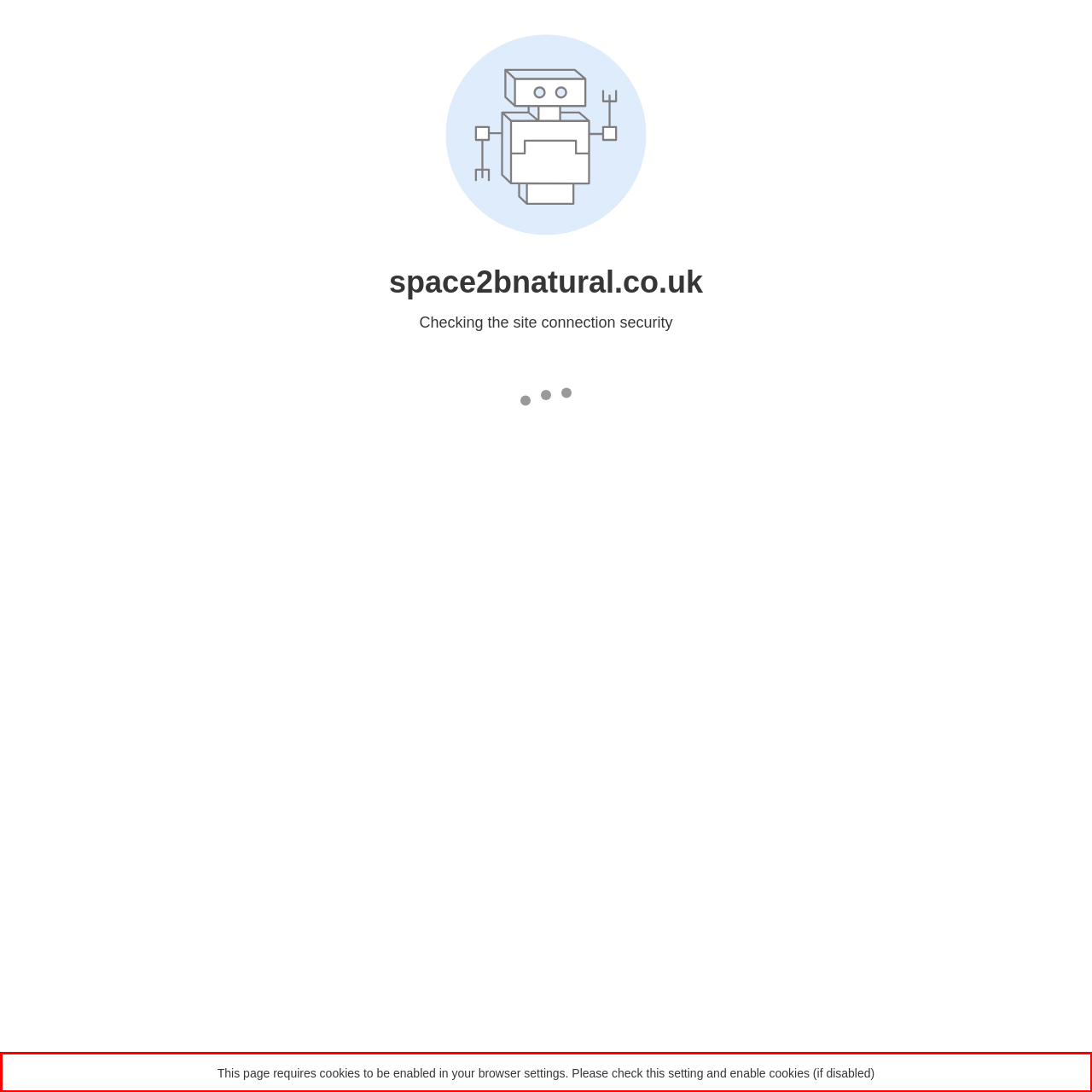Perform OCR on the text inside the red-bordered box in the provided screenshot and output the content.

This page requires cookies to be enabled in your browser settings. Please check this setting and enable cookies (if disabled)